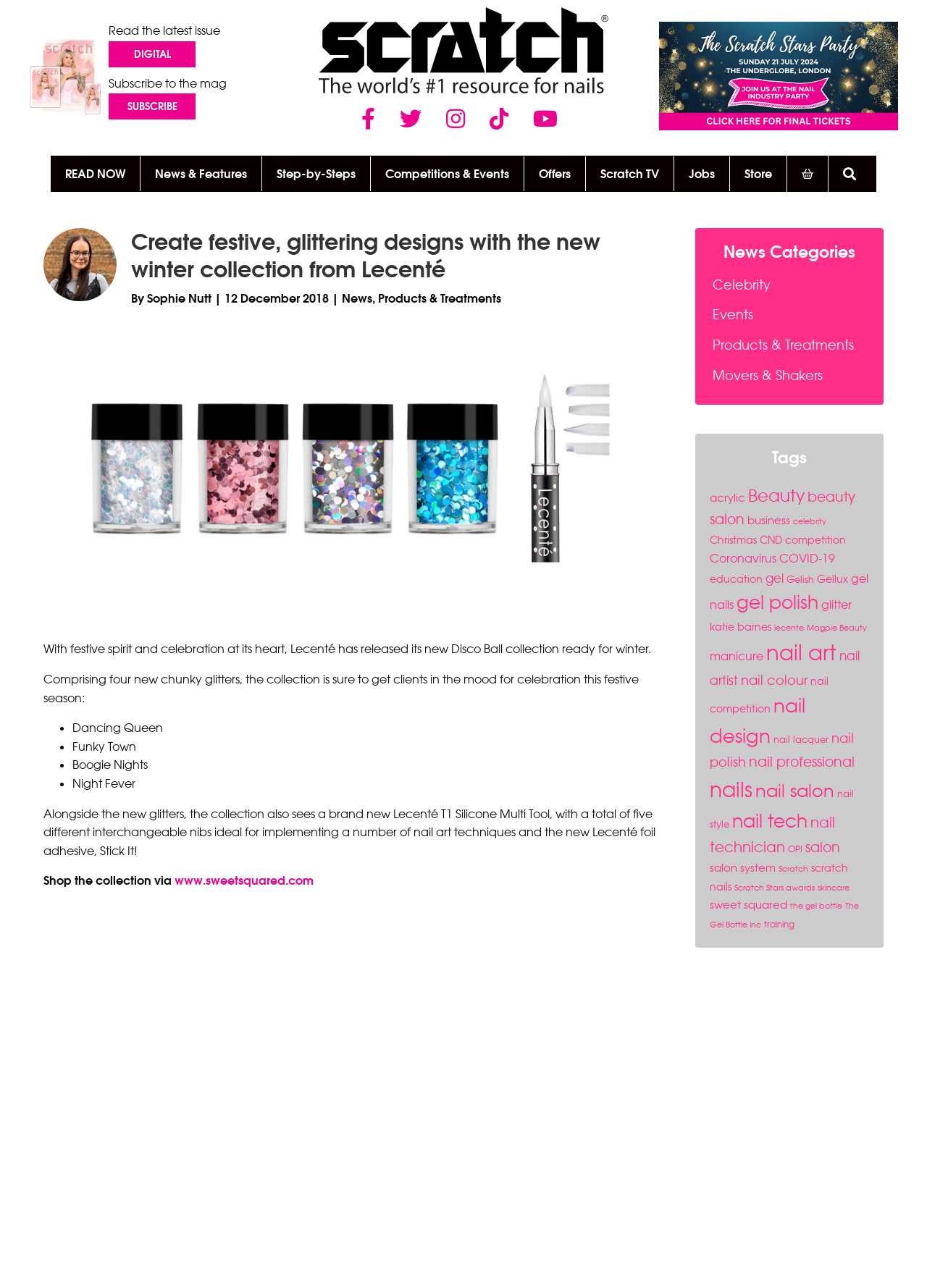Determine the bounding box coordinates for the element that should be clicked to follow this instruction: "View News & Features". The coordinates should be given as four float numbers between 0 and 1, in the format [left, top, right, bottom].

[0.152, 0.121, 0.282, 0.148]